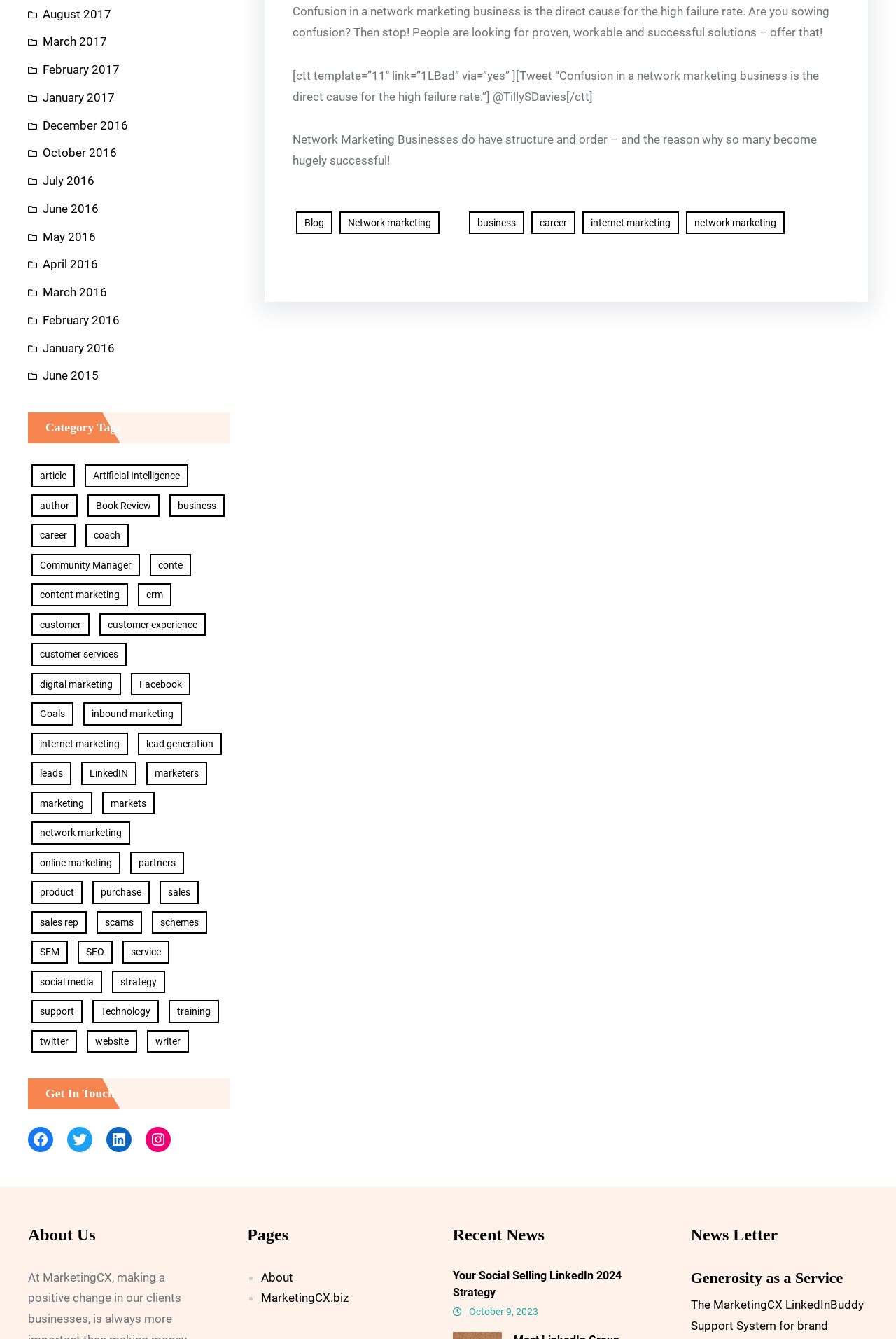Give a one-word or one-phrase response to the question: 
How many items are related to customer experience?

7